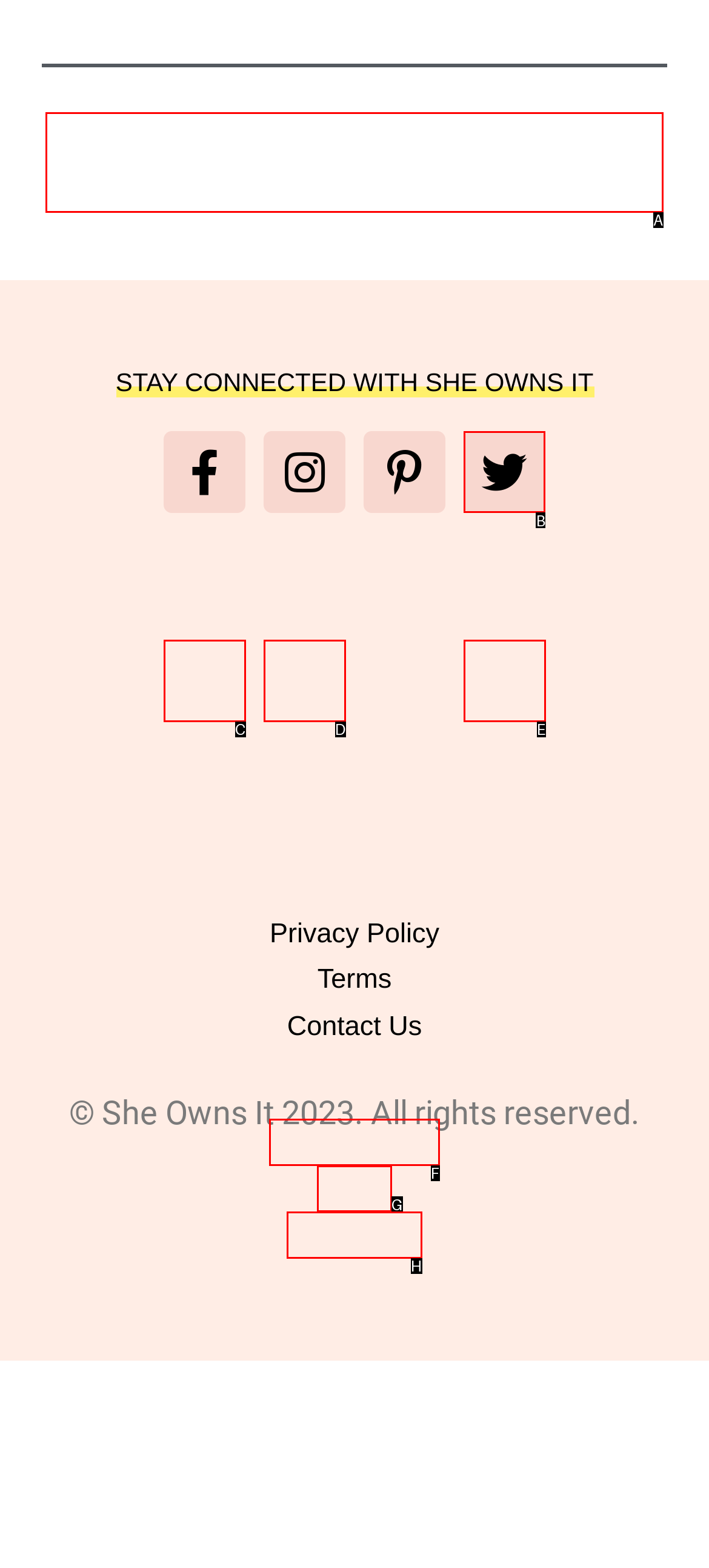Identify the correct UI element to click on to achieve the task: Follow She Owns It on Twitter. Provide the letter of the appropriate element directly from the available choices.

B